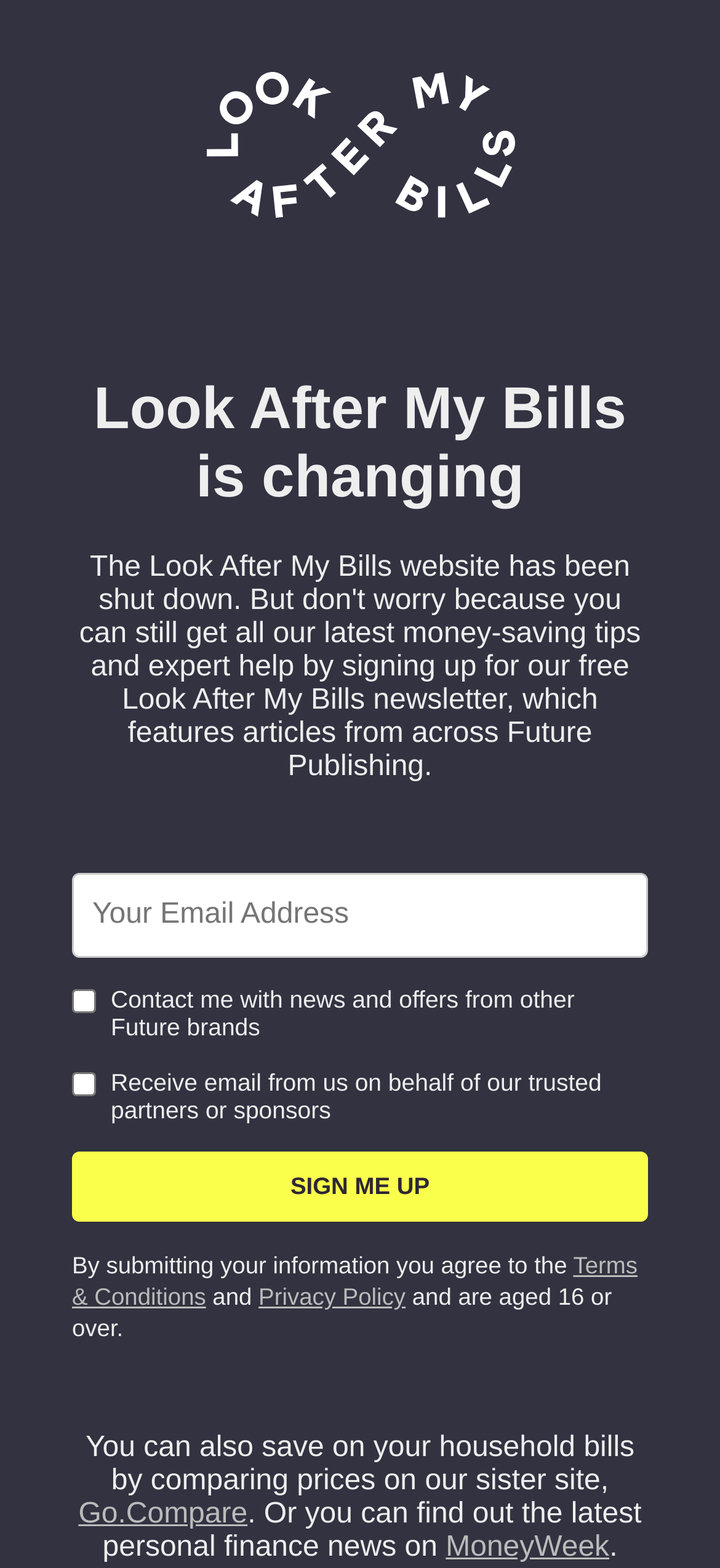Determine the main heading text of the webpage.

Look After My Bills is changing